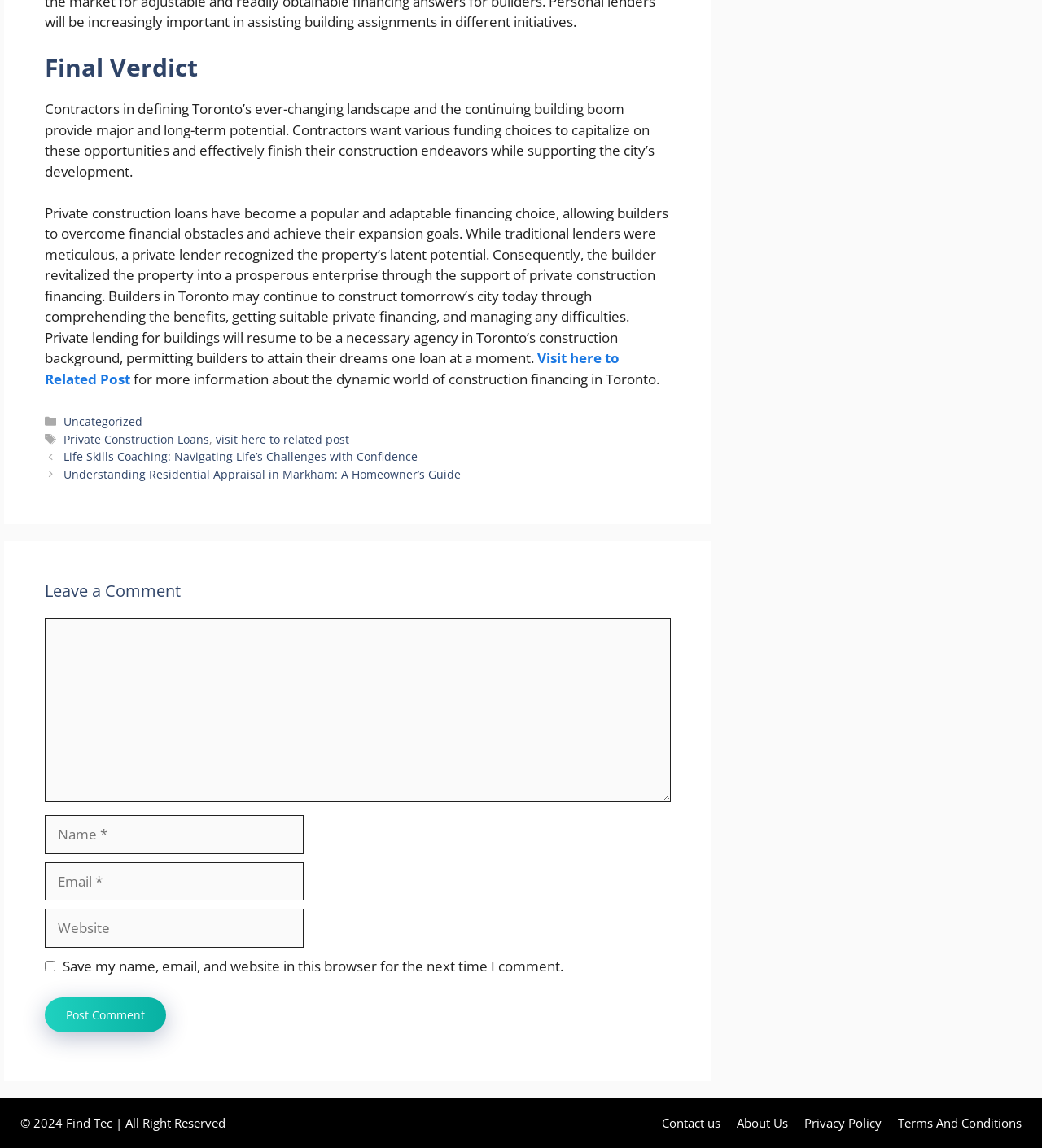Provide the bounding box coordinates of the HTML element described by the text: "Uncategorized". The coordinates should be in the format [left, top, right, bottom] with values between 0 and 1.

[0.061, 0.36, 0.137, 0.374]